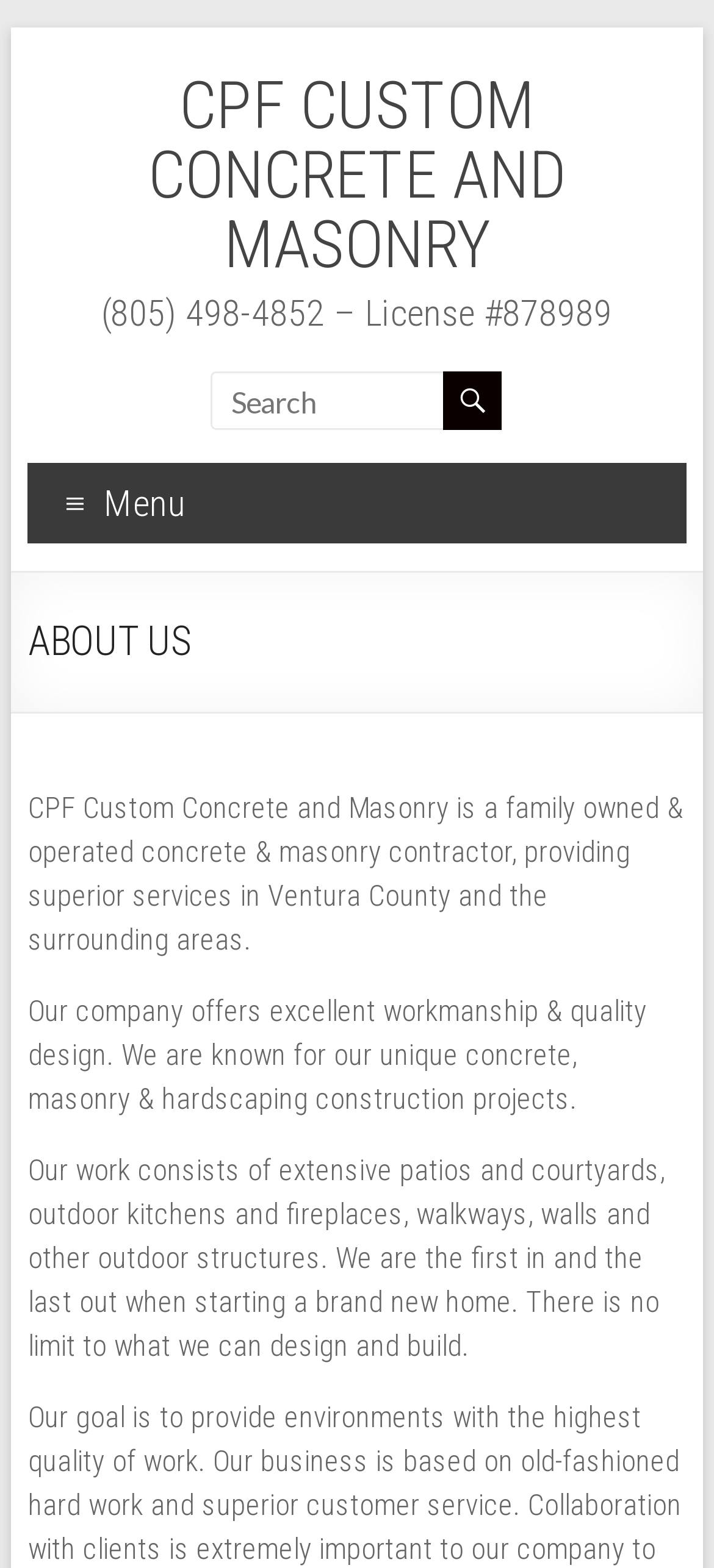What services does CPF Custom Concrete and Masonry provide? Please answer the question using a single word or phrase based on the image.

Superior services